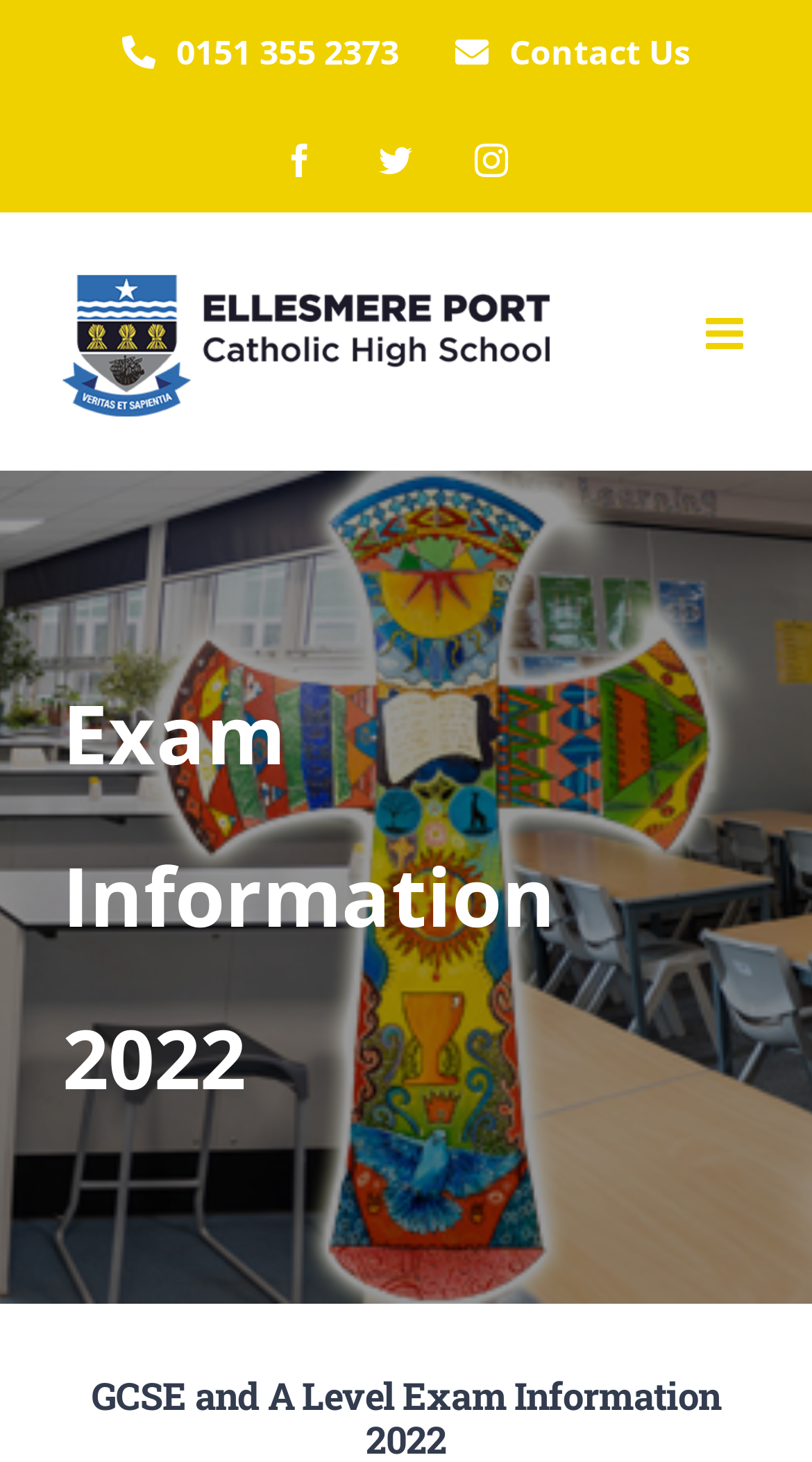Determine the bounding box coordinates for the element that should be clicked to follow this instruction: "Access 'Free Programs'". The coordinates should be given as four float numbers between 0 and 1, in the format [left, top, right, bottom].

None